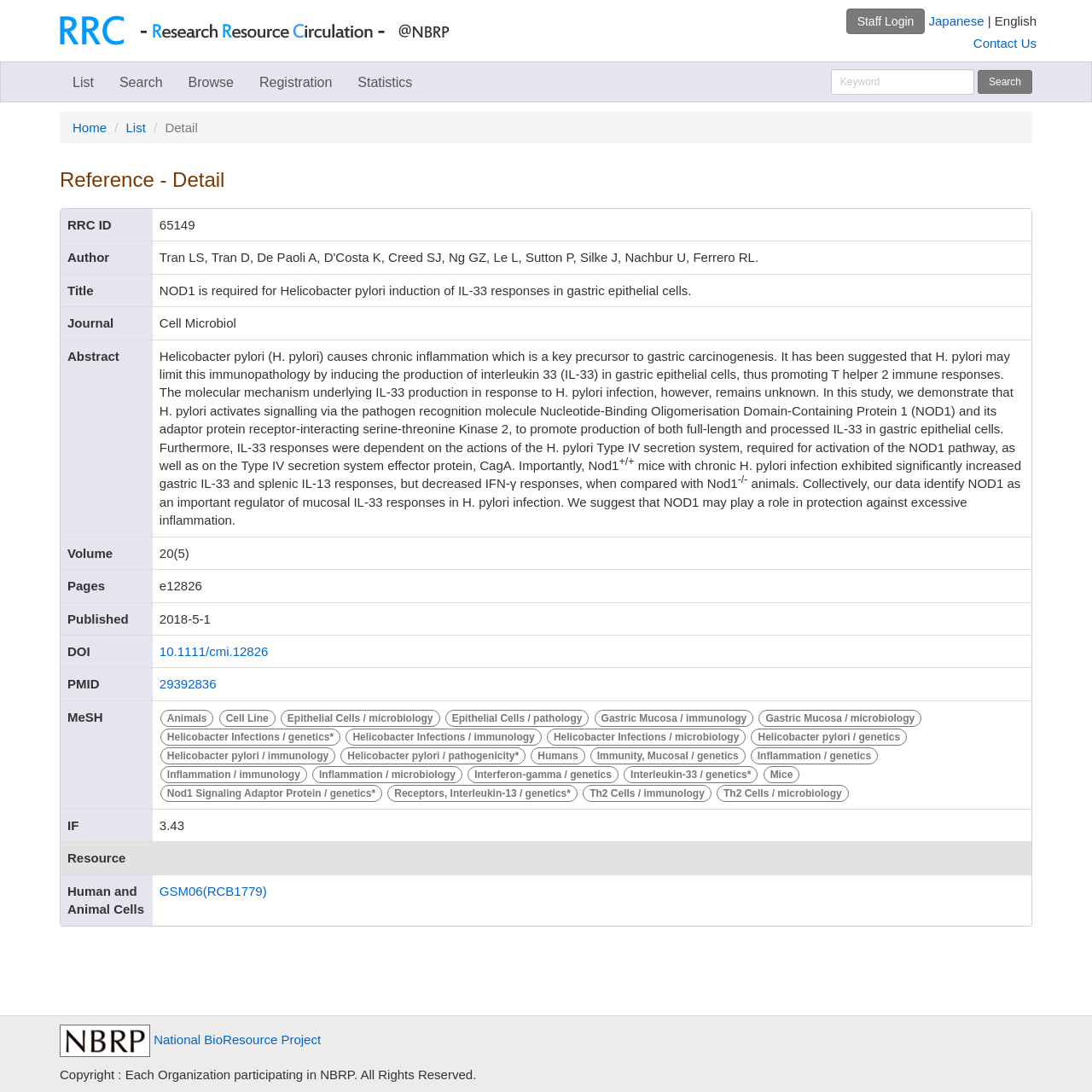Identify the coordinates of the bounding box for the element that must be clicked to accomplish the instruction: "View the list of resources".

[0.055, 0.057, 0.098, 0.093]